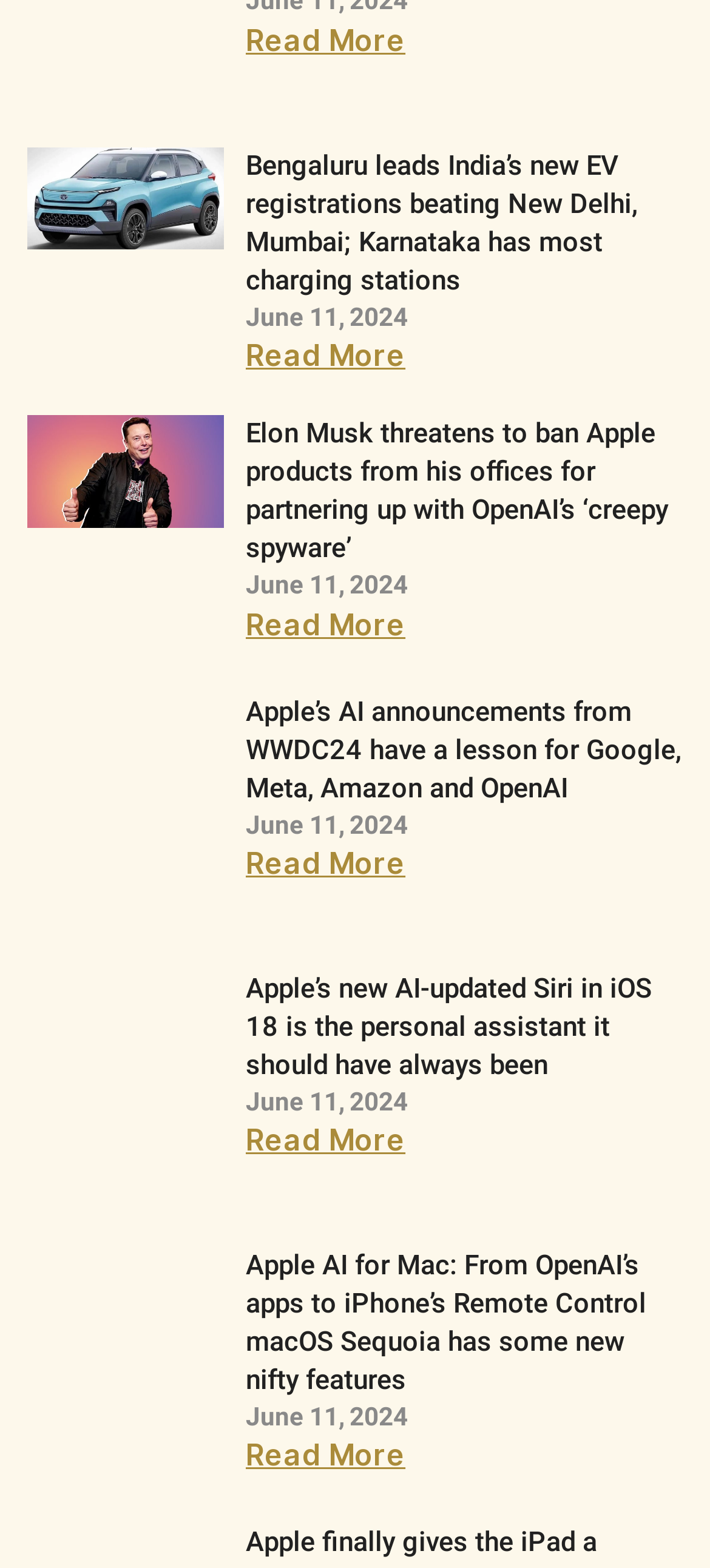What is the action mentioned in the article 'Elon Musk threatens to ban Apple products from his offices for partnering up with OpenAI’s ‘creepy spyware’'?
Using the information from the image, answer the question thoroughly.

I read the heading of the article and determined that the action mentioned is Elon Musk threatening to ban Apple products from his offices.